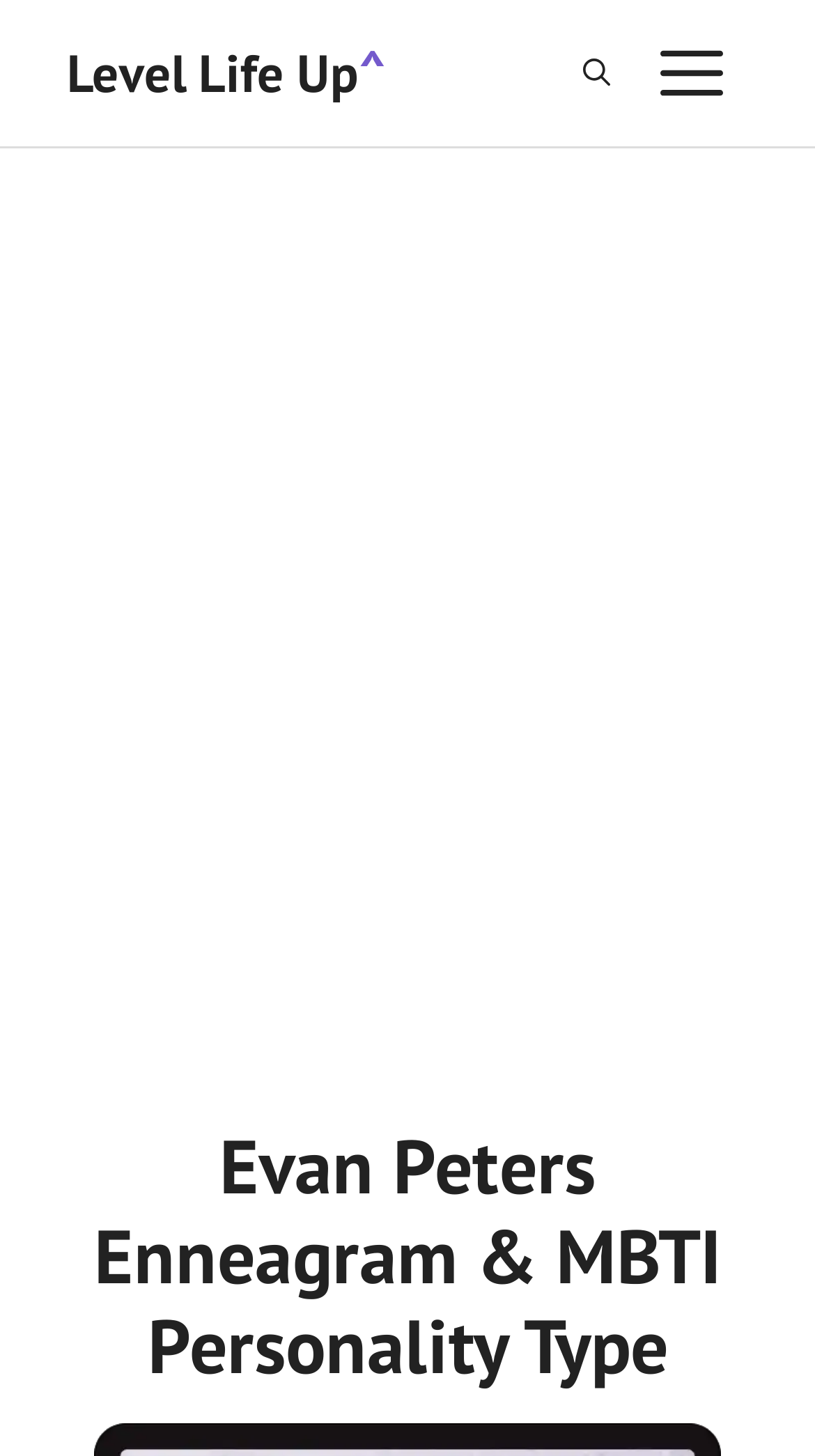Using the element description Download the entire product catalogue, predict the bounding box coordinates for the UI element. Provide the coordinates in (top-left x, top-left y, bottom-right x, bottom-right y) format with values ranging from 0 to 1.

None